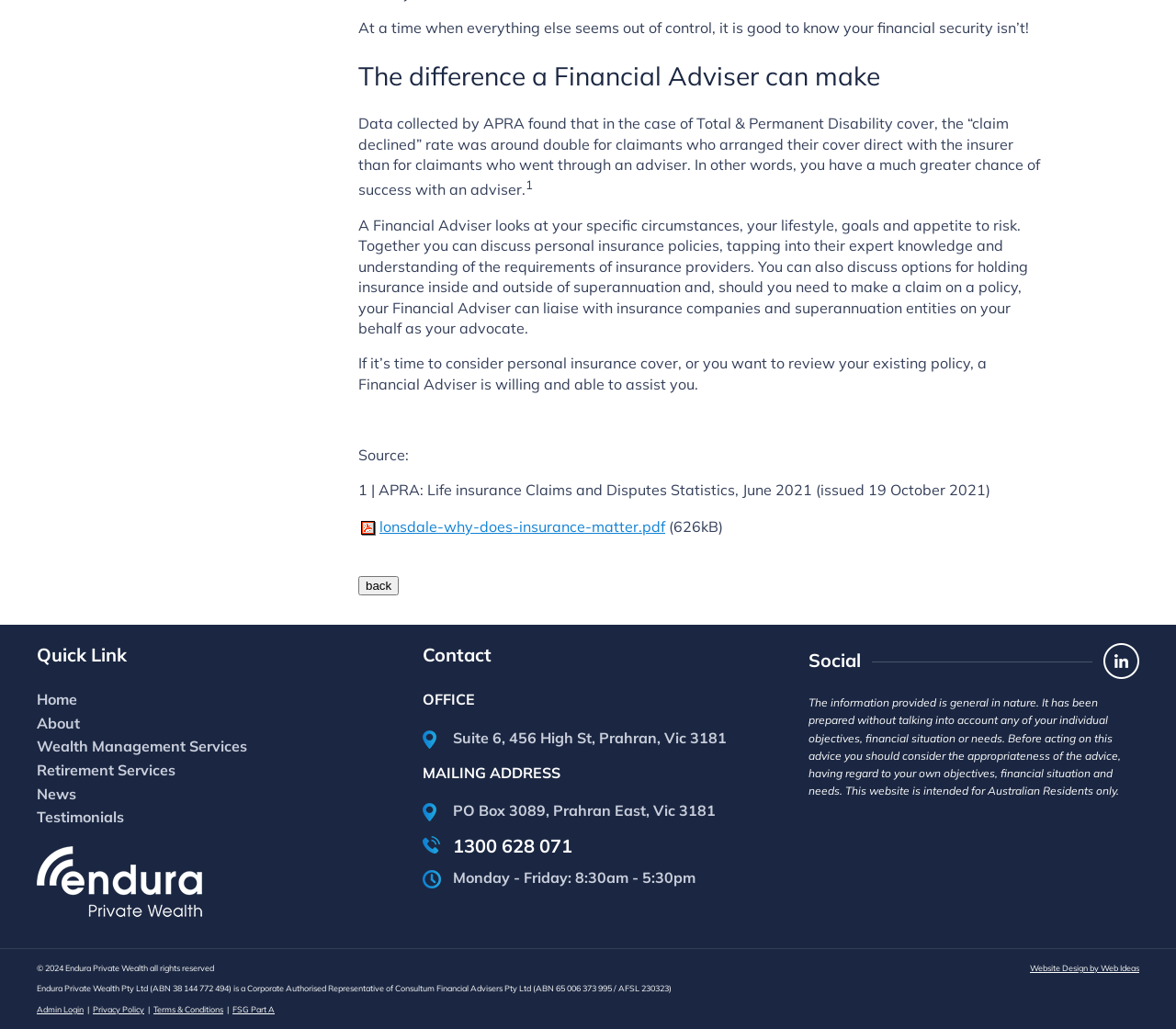Please determine the bounding box coordinates of the section I need to click to accomplish this instruction: "Click the 'back' button".

[0.305, 0.56, 0.339, 0.579]